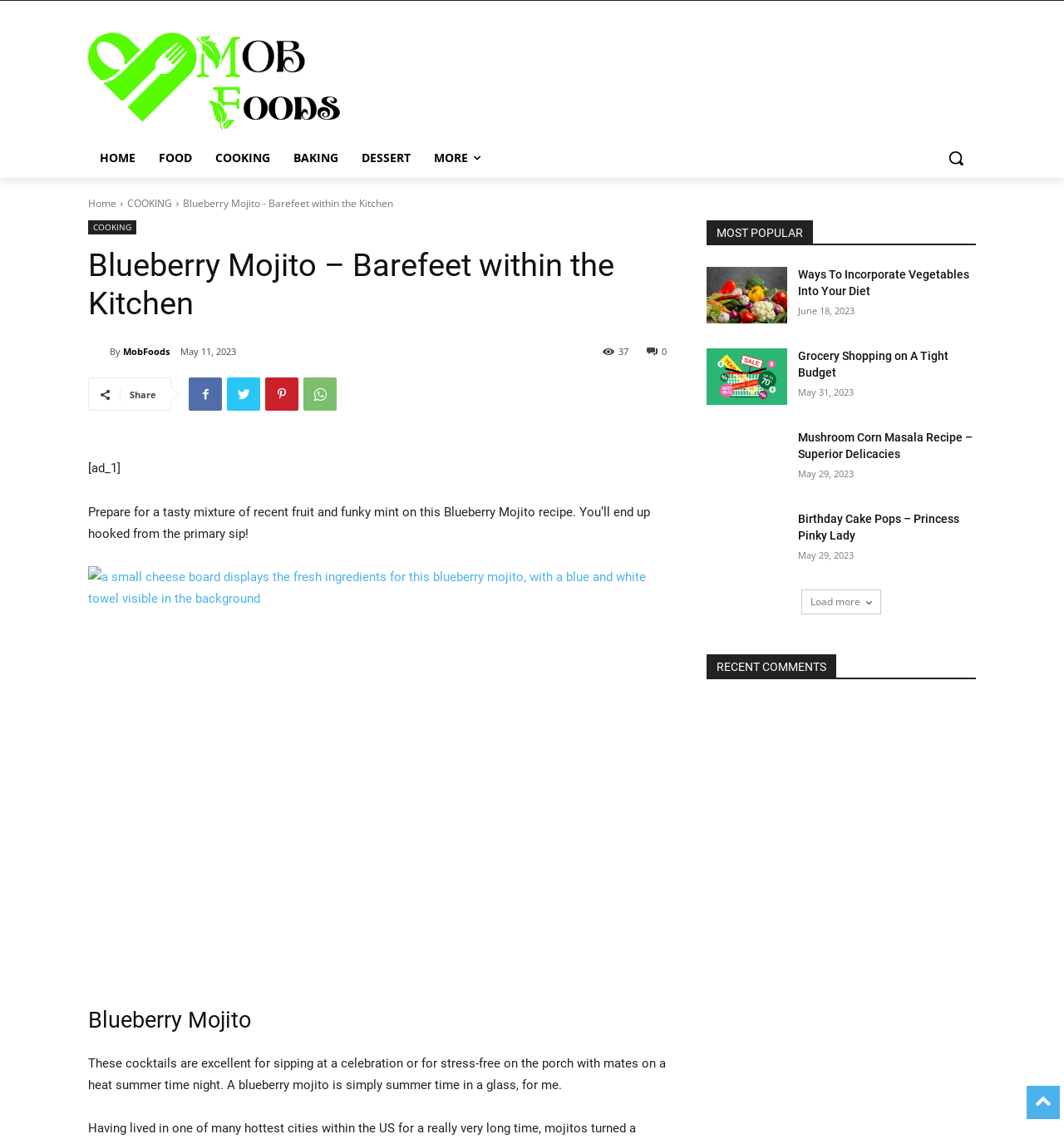Given the element description Load more, predict the bounding box coordinates for the UI element in the webpage screenshot. The format should be (top-left x, top-left y, bottom-right x, bottom-right y), and the values should be between 0 and 1.

[0.753, 0.515, 0.828, 0.537]